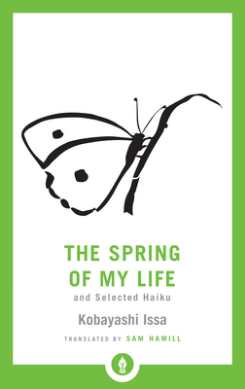Refer to the image and provide an in-depth answer to the question:
What is the animal illustrated on the cover?

The caption describes the design of the book cover, which includes a minimalist illustration of a butterfly positioned above the title, emphasizing the artistic and poetic nature of the book.